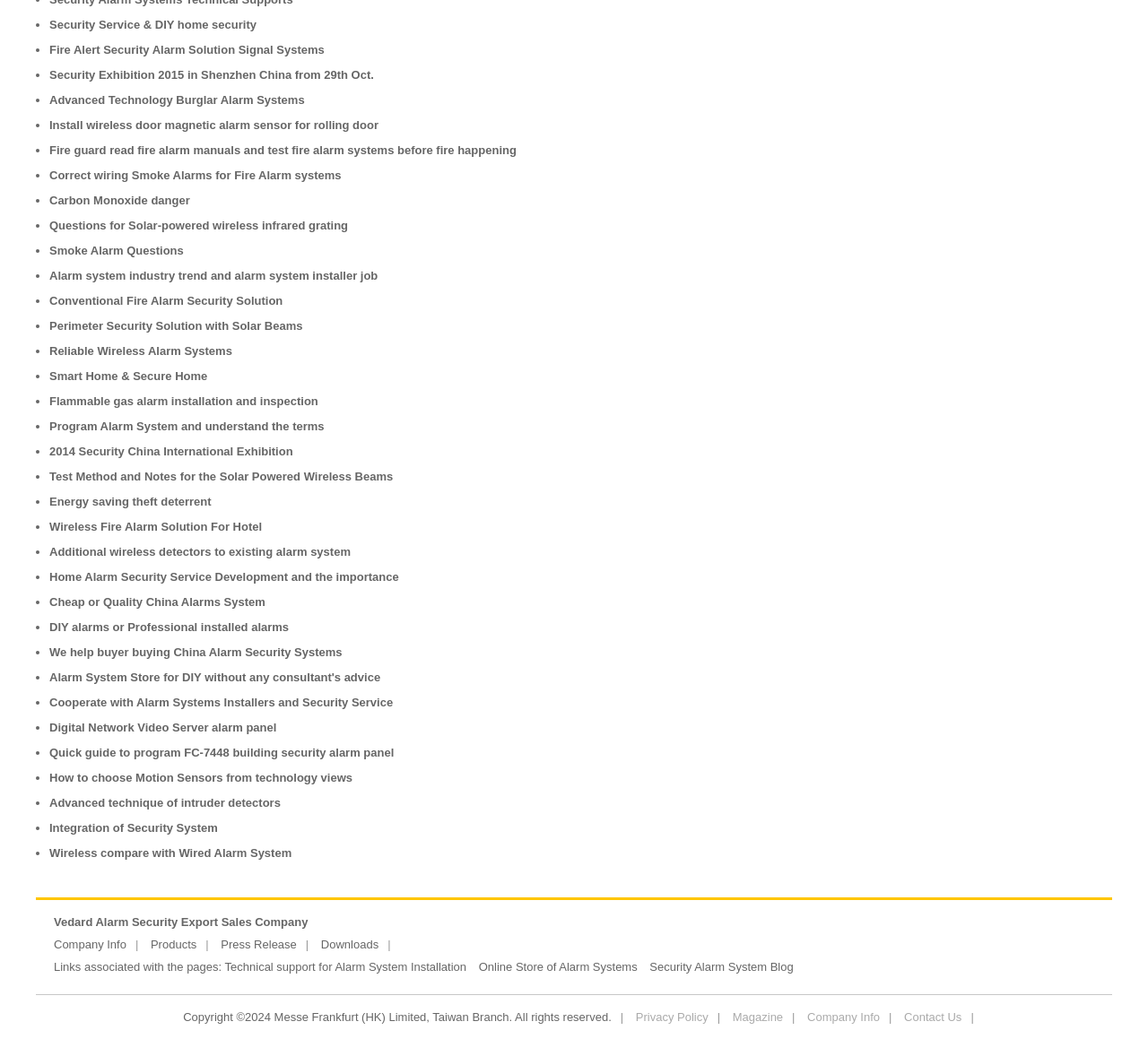Given the description of the UI element: "Magazine", predict the bounding box coordinates in the form of [left, top, right, bottom], with each value being a float between 0 and 1.

[0.638, 0.972, 0.682, 0.985]